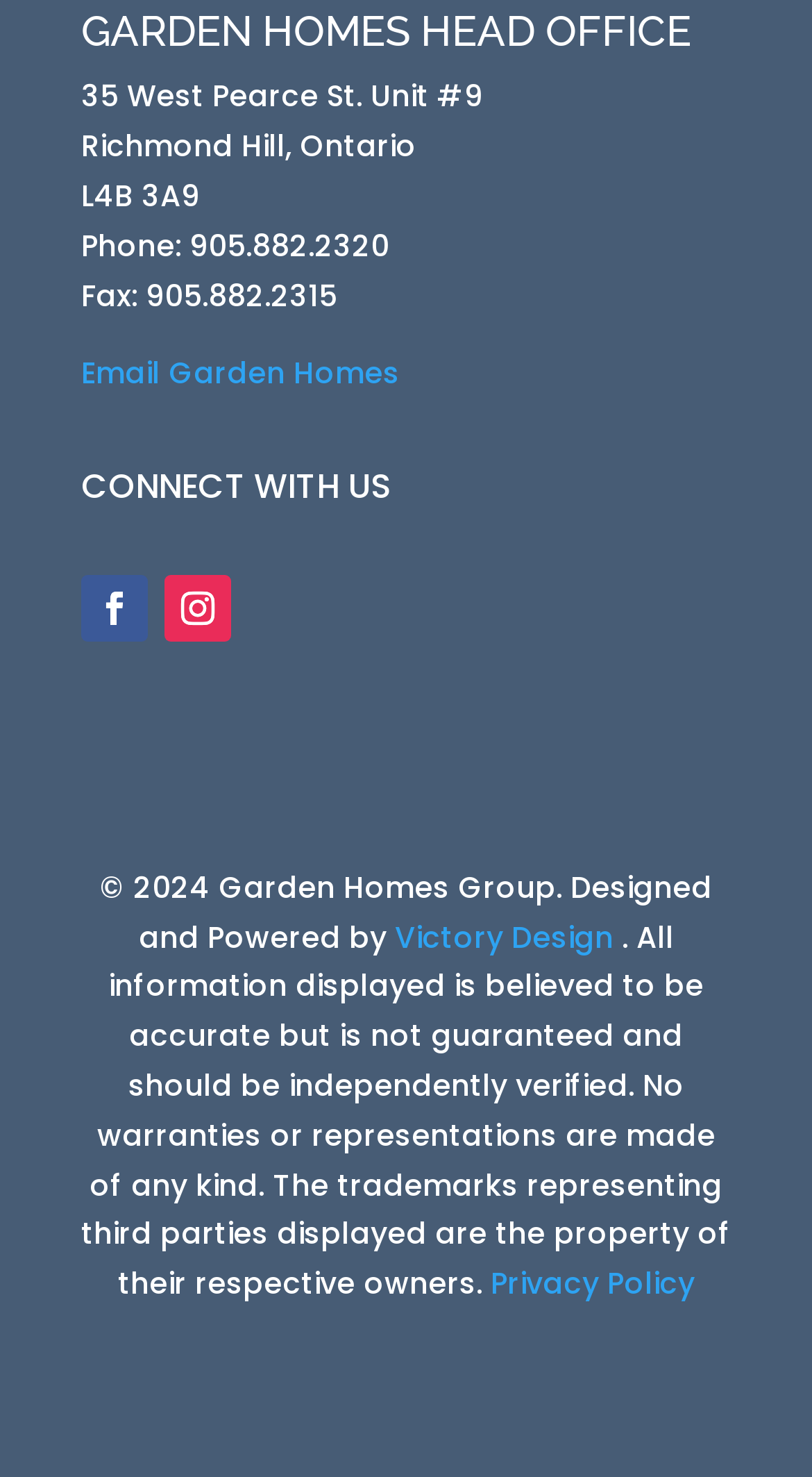How can I contact Garden Homes via email?
Can you provide an in-depth and detailed response to the question?

The answer can be found in the link element with the text 'Email Garden Homes' which is located below the phone and fax numbers, indicating that I can contact Garden Homes via email by clicking on this link.